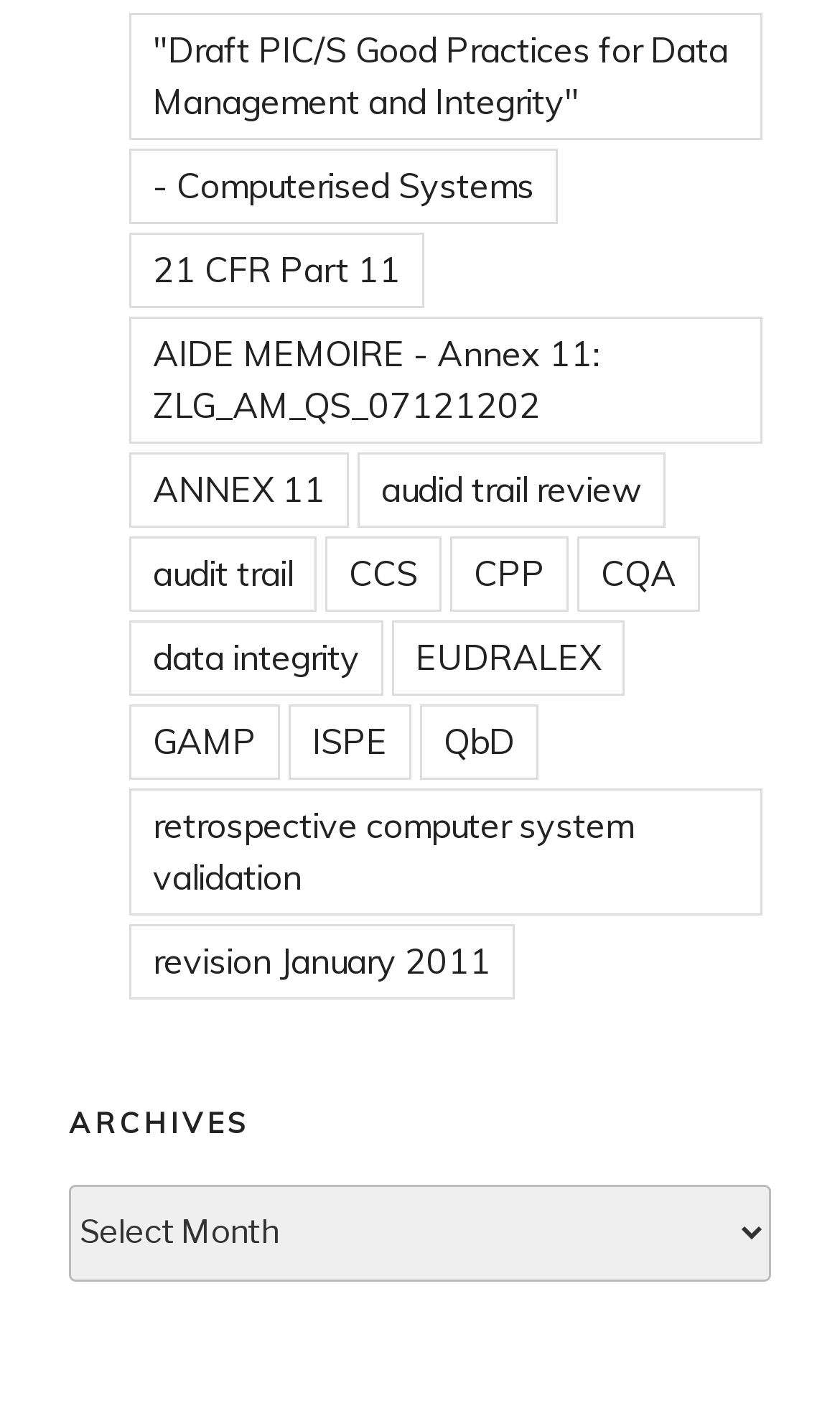Is there a combobox on the webpage? Based on the image, give a response in one word or a short phrase.

Yes